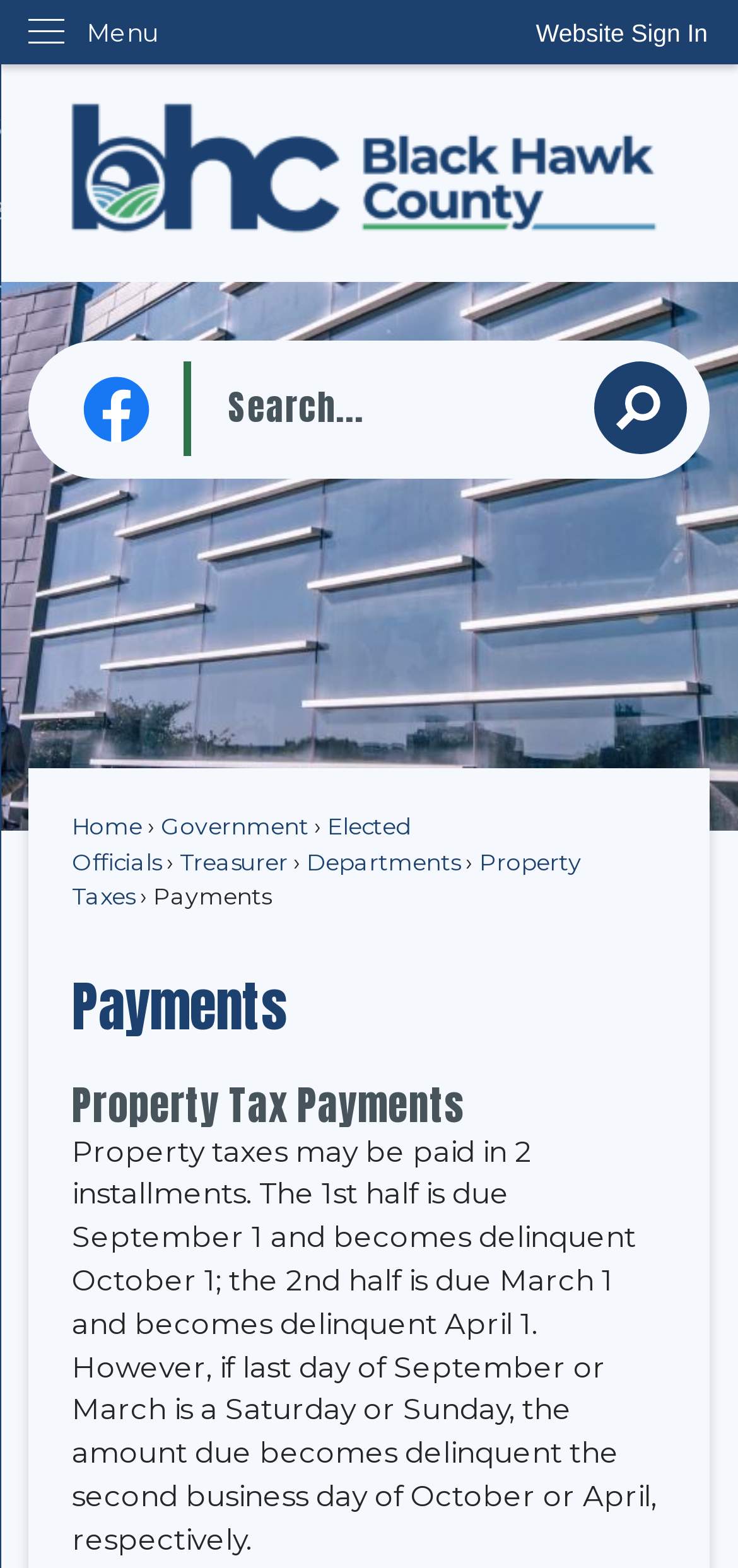Please locate the bounding box coordinates of the element that should be clicked to complete the given instruction: "Visit the Facebook page".

[0.113, 0.24, 0.203, 0.282]